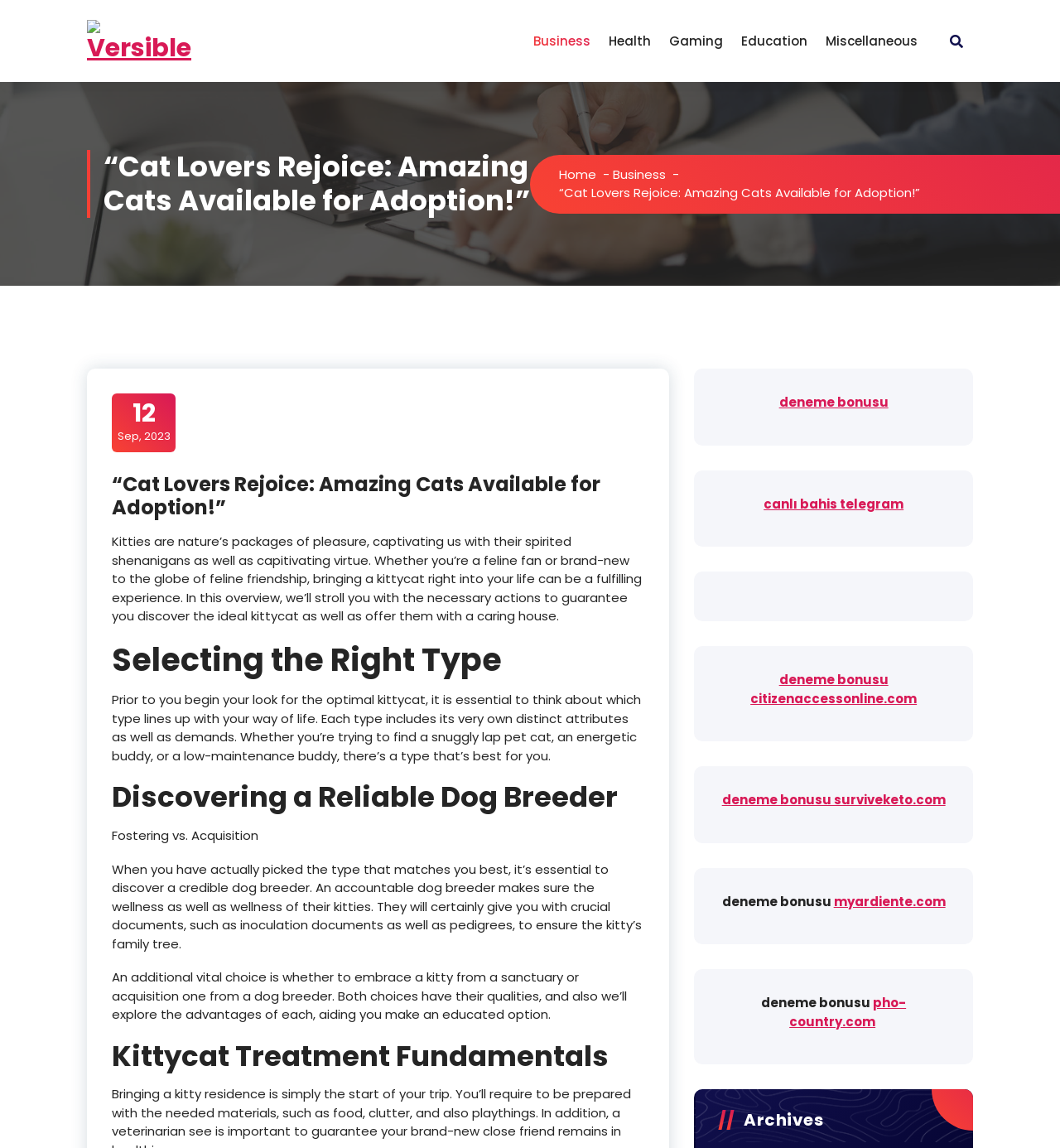What is the focus of the 'Kittycat Care Fundamentals' section?
Please respond to the question with a detailed and thorough explanation.

The 'Kittycat Care Fundamentals' section seems to be focused on providing basic information and guidelines on how to care for a cat, as it is listed as one of the steps in the cat adoption process.